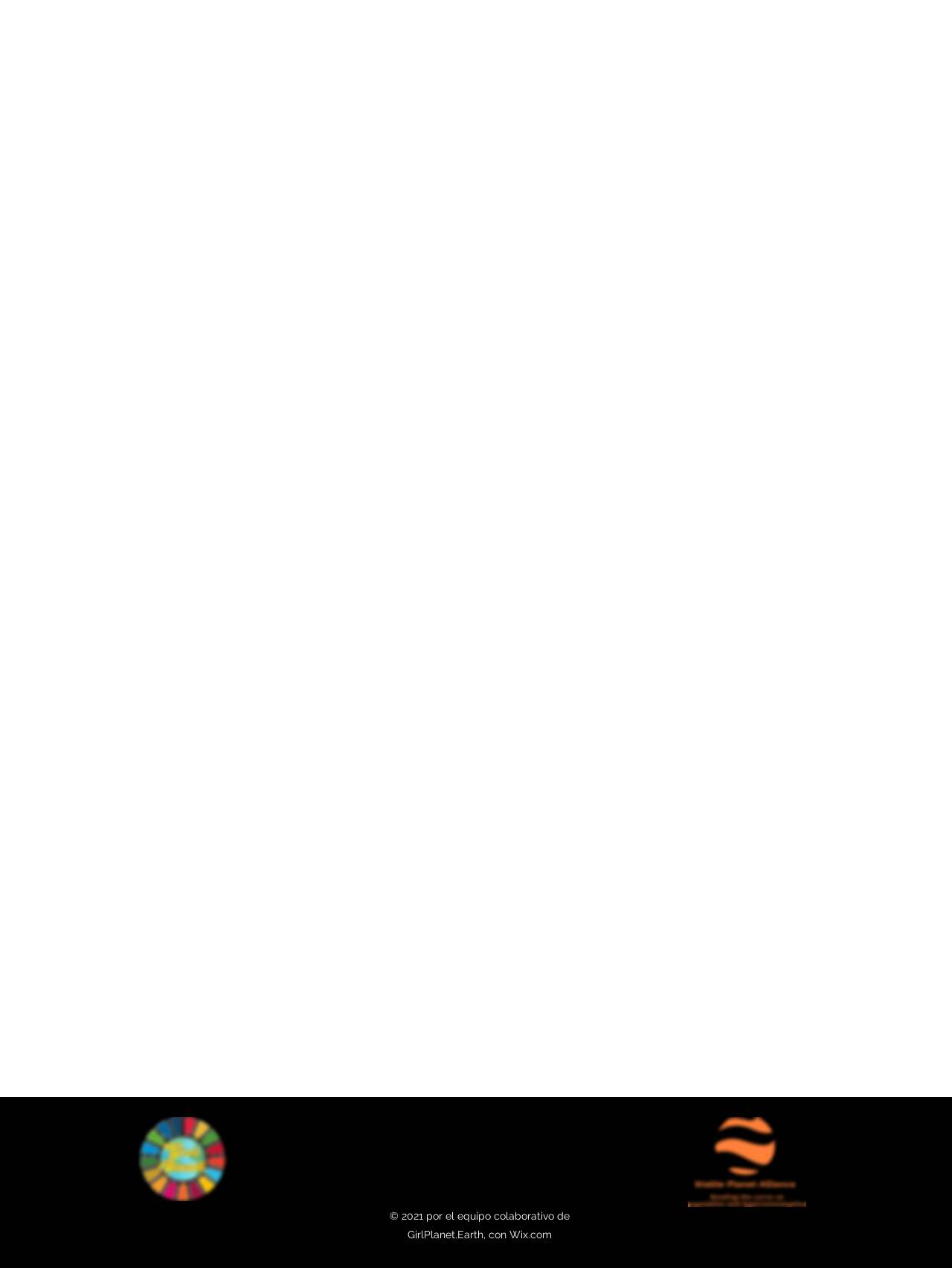What is the image at the top right corner of the webpage?
Please provide a comprehensive answer based on the details in the screenshot.

The image at the top right corner of the webpage is 'Original on Transparent.png', which is an image with a transparent background.